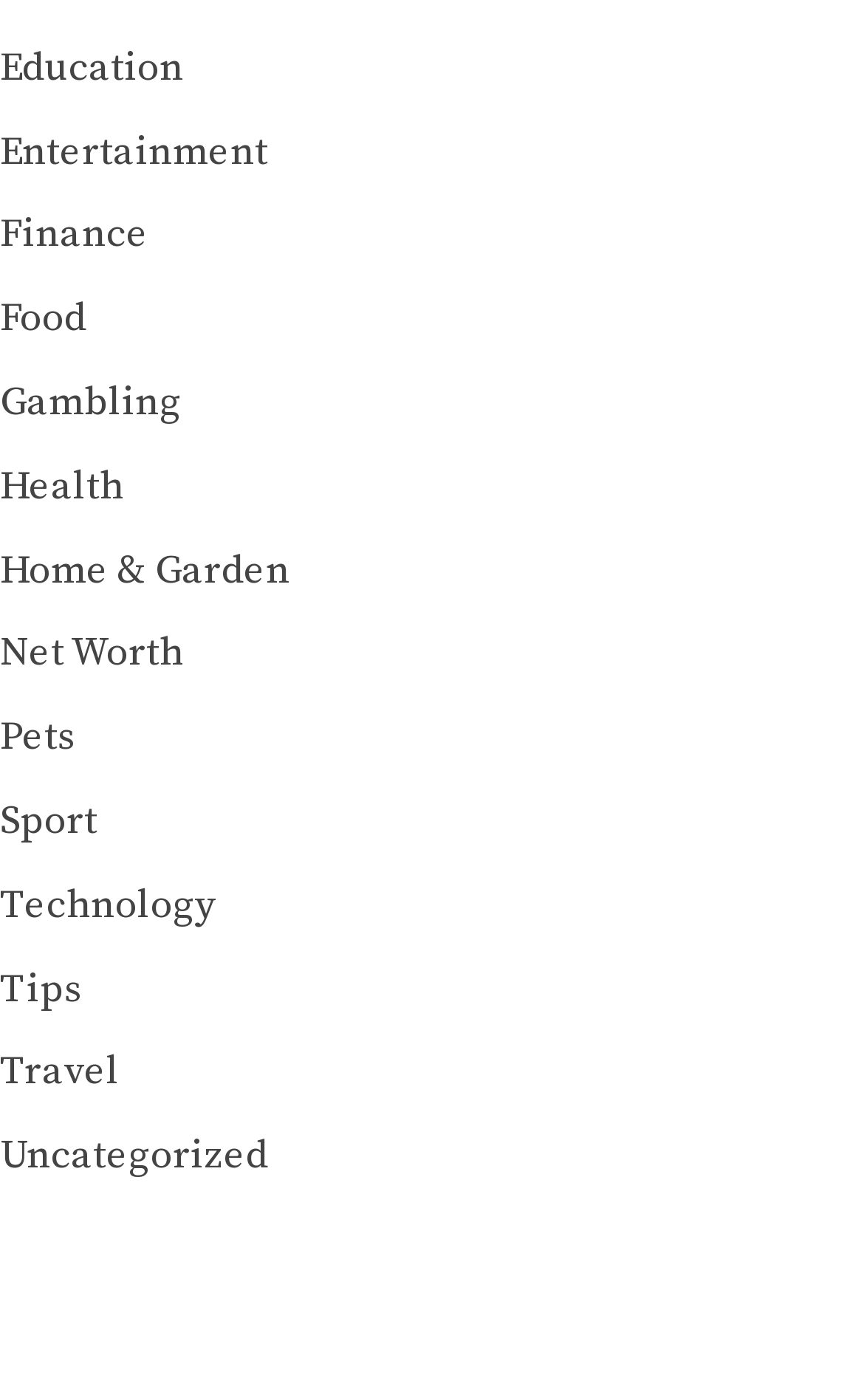Use a single word or phrase to answer the following:
Is there a category for Traveling?

Yes